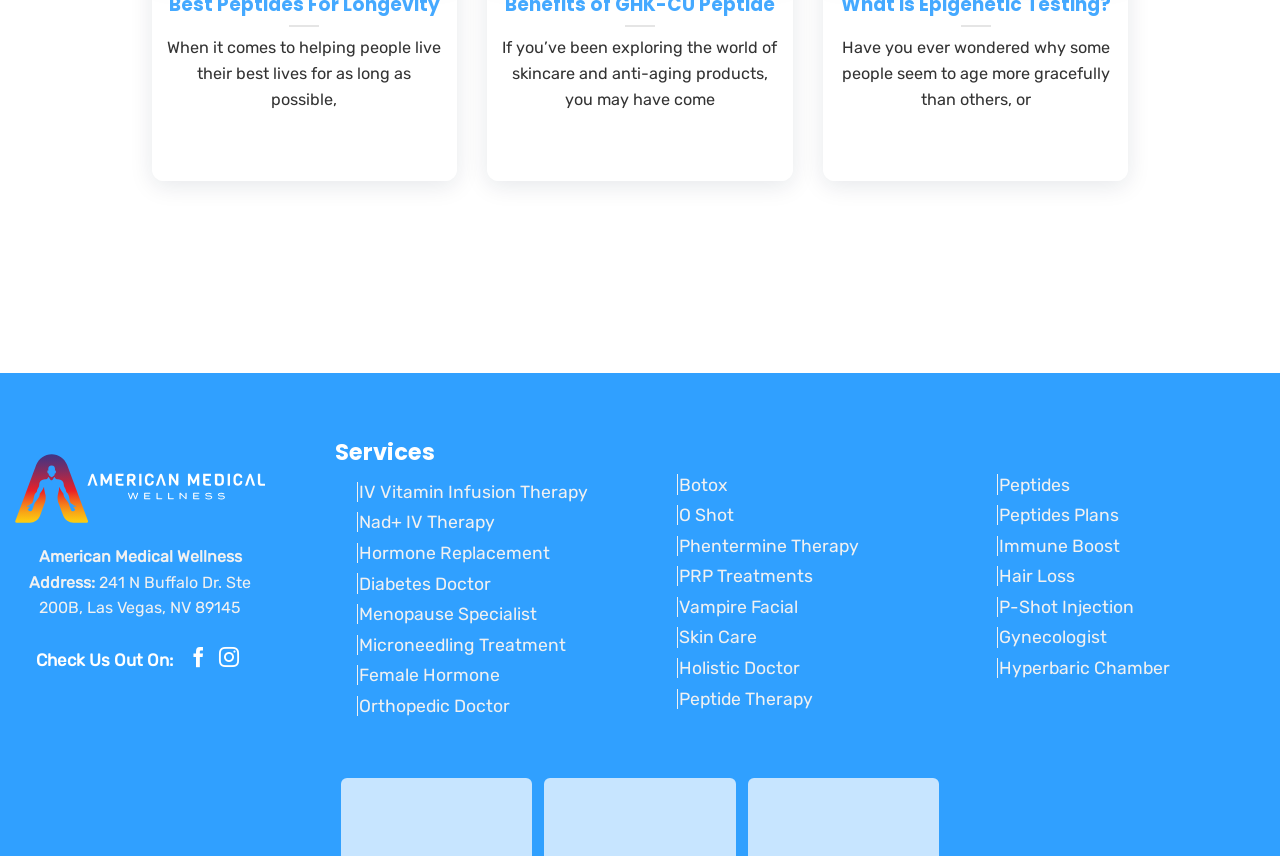What is the address of the medical center?
Please provide a single word or phrase based on the screenshot.

241 N Buffalo Dr. Ste 200B, Las Vegas, NV 89145